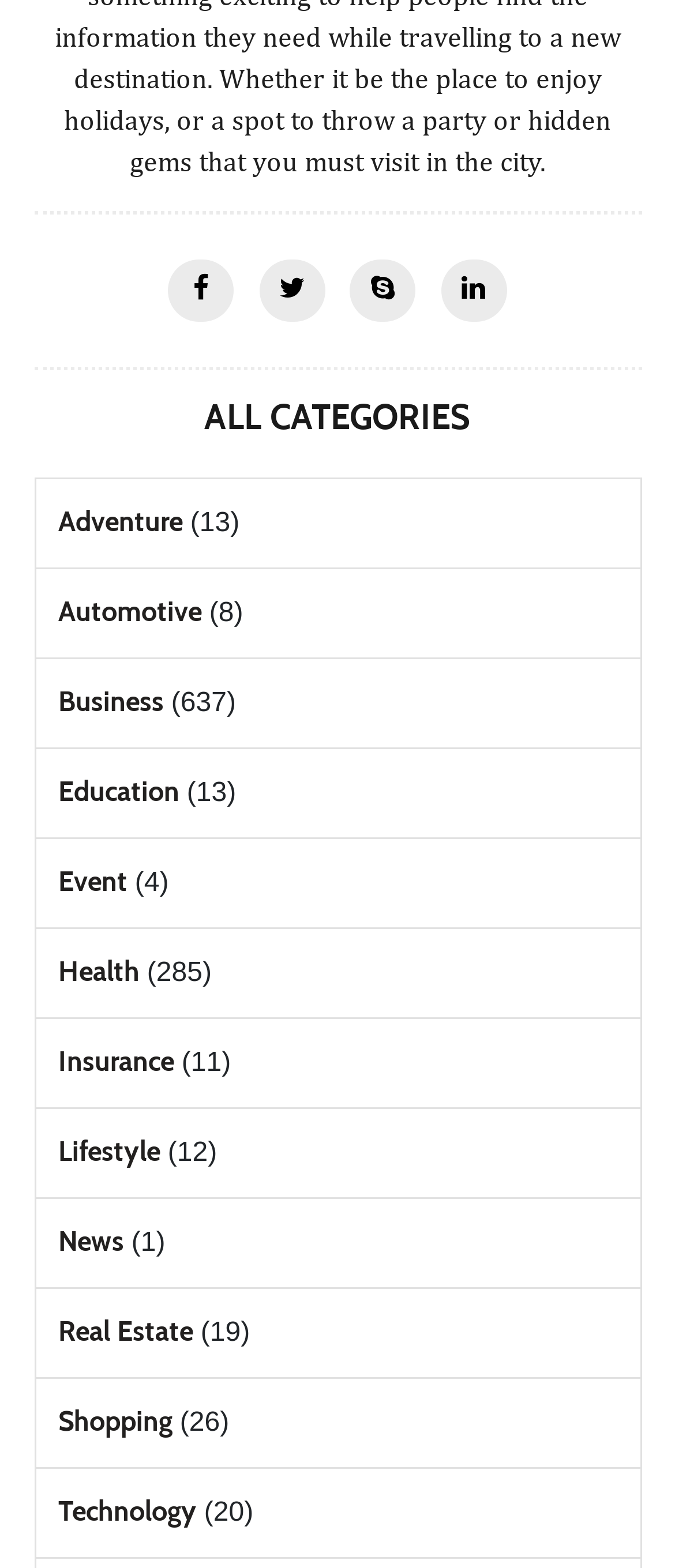Determine the bounding box coordinates for the UI element matching this description: "Lifestyle".

[0.086, 0.724, 0.237, 0.745]